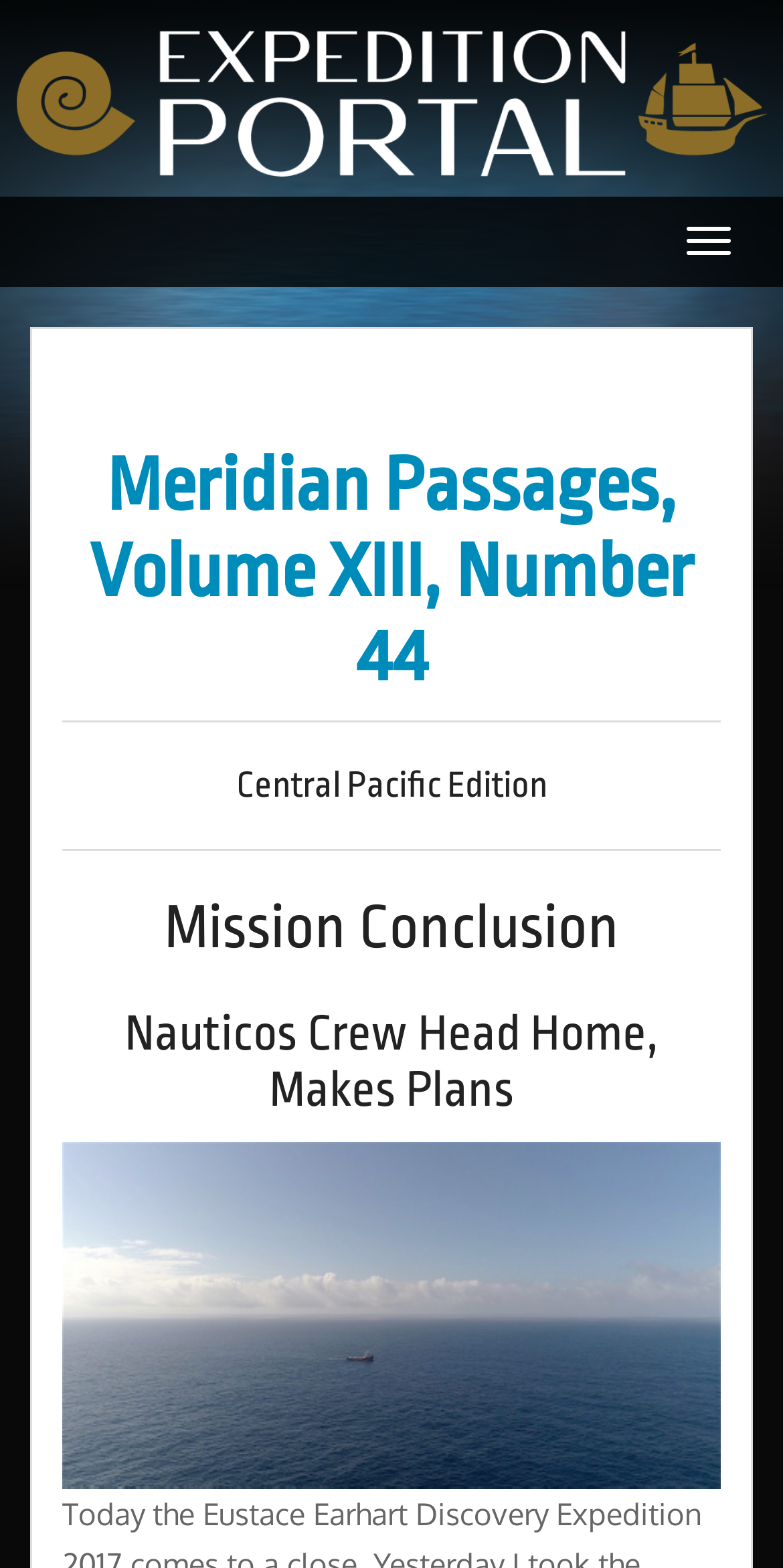Highlight the bounding box of the UI element that corresponds to this description: "title="Nauticos Expediton Portal"".

[0.02, 0.052, 0.98, 0.076]